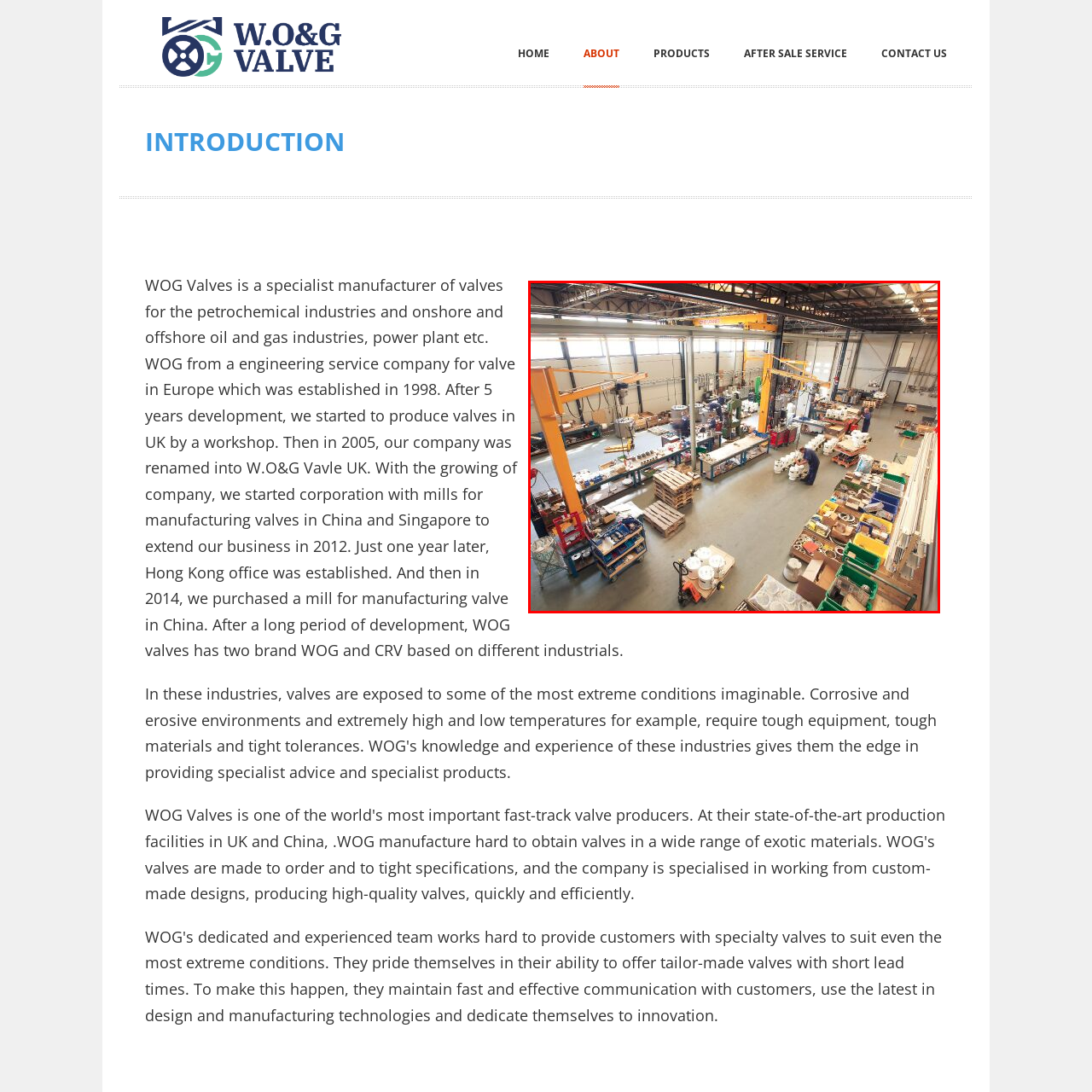What is the purpose of the wooden pallets and wheeled carts?
Refer to the image enclosed in the red bounding box and answer the question thoroughly.

The presence of wooden pallets and wheeled carts in the facility suggests an efficient system for transporting materials within the workspace, facilitating the production process and ensuring a smooth workflow.